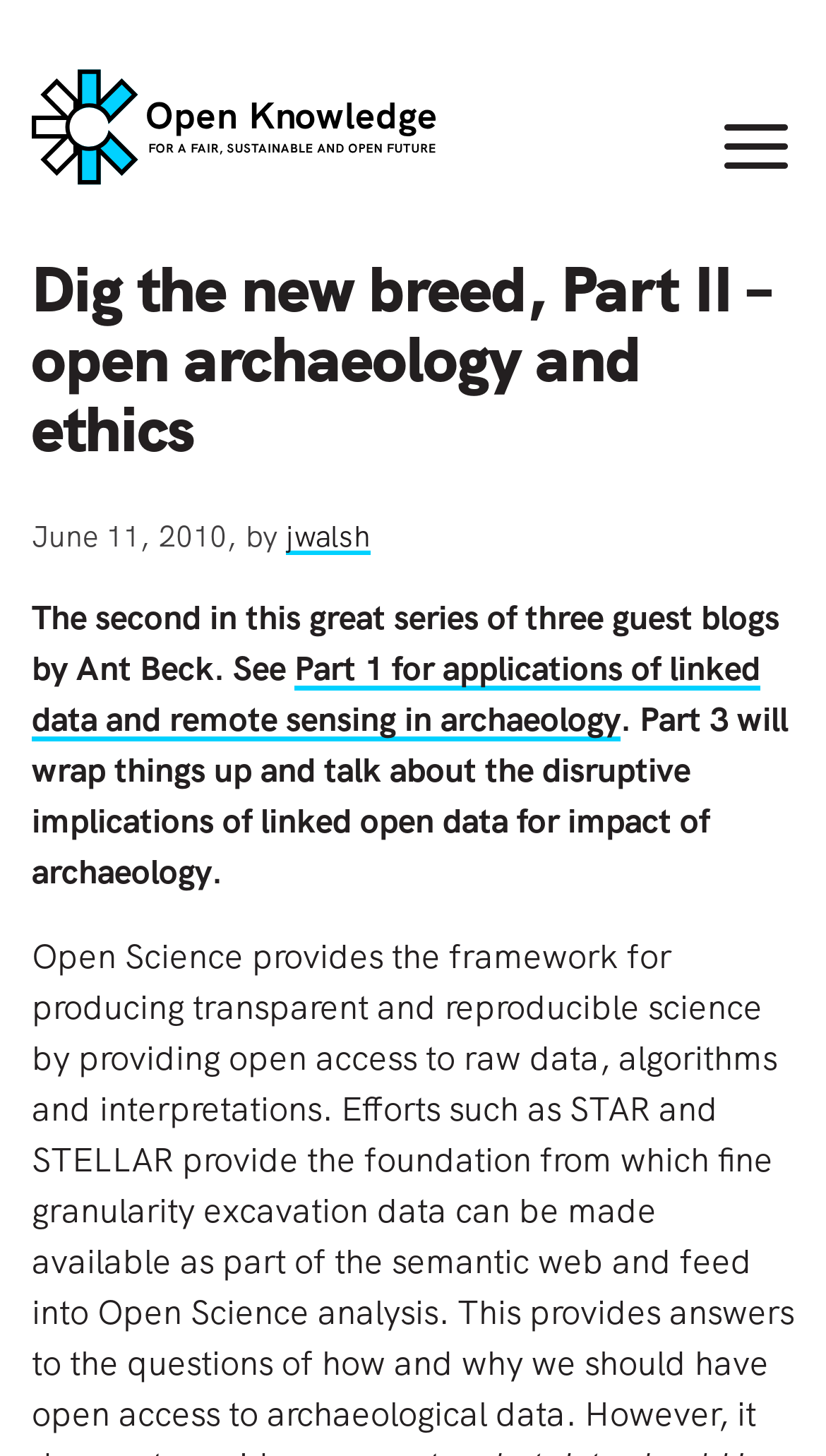What is the title of the previous blog post in this series?
Based on the image, answer the question with as much detail as possible.

The title of the previous blog post in this series can be determined by reading the text that says 'See Part 1 for applications of linked data and remote sensing in archaeology'.